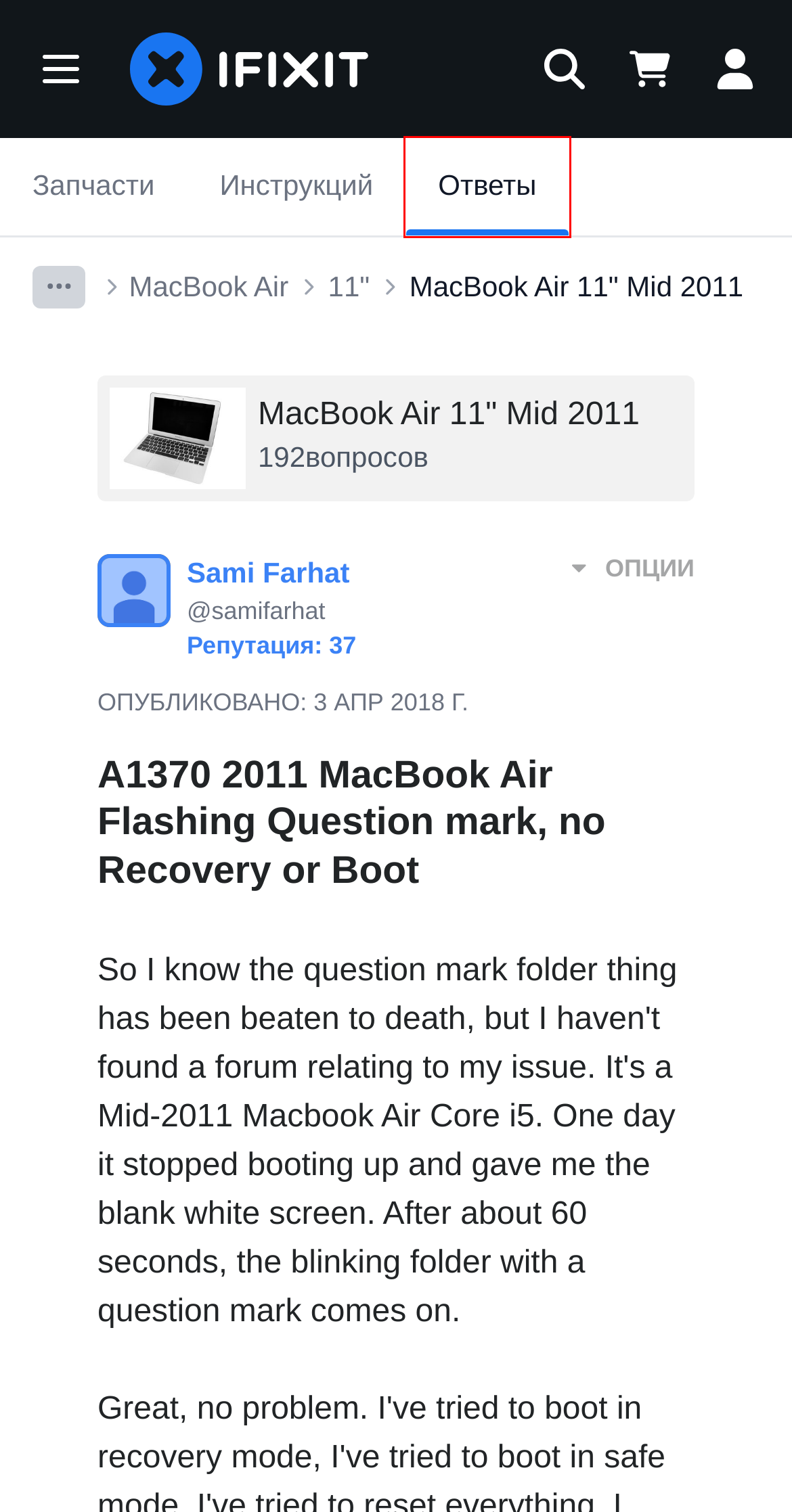Examine the screenshot of a webpage with a red rectangle bounding box. Select the most accurate webpage description that matches the new webpage after clicking the element within the bounding box. Here are the candidates:
A. Mac Laptop Repair Forum - iFixit
B. MacBook Air 11" Mid 2011 Parts | iFixit
C. MacBook Air 11" Repair Forum - iFixit
D. MacBook Air 11" Mid 2011 Repair - iFixit
E. MacBook Air Repair Forum - iFixit
F. Translate - iFixit
G. MacBook Air 11" Mid 2011 Repair Forum - iFixit
H. Mac Repair Forum - iFixit

G